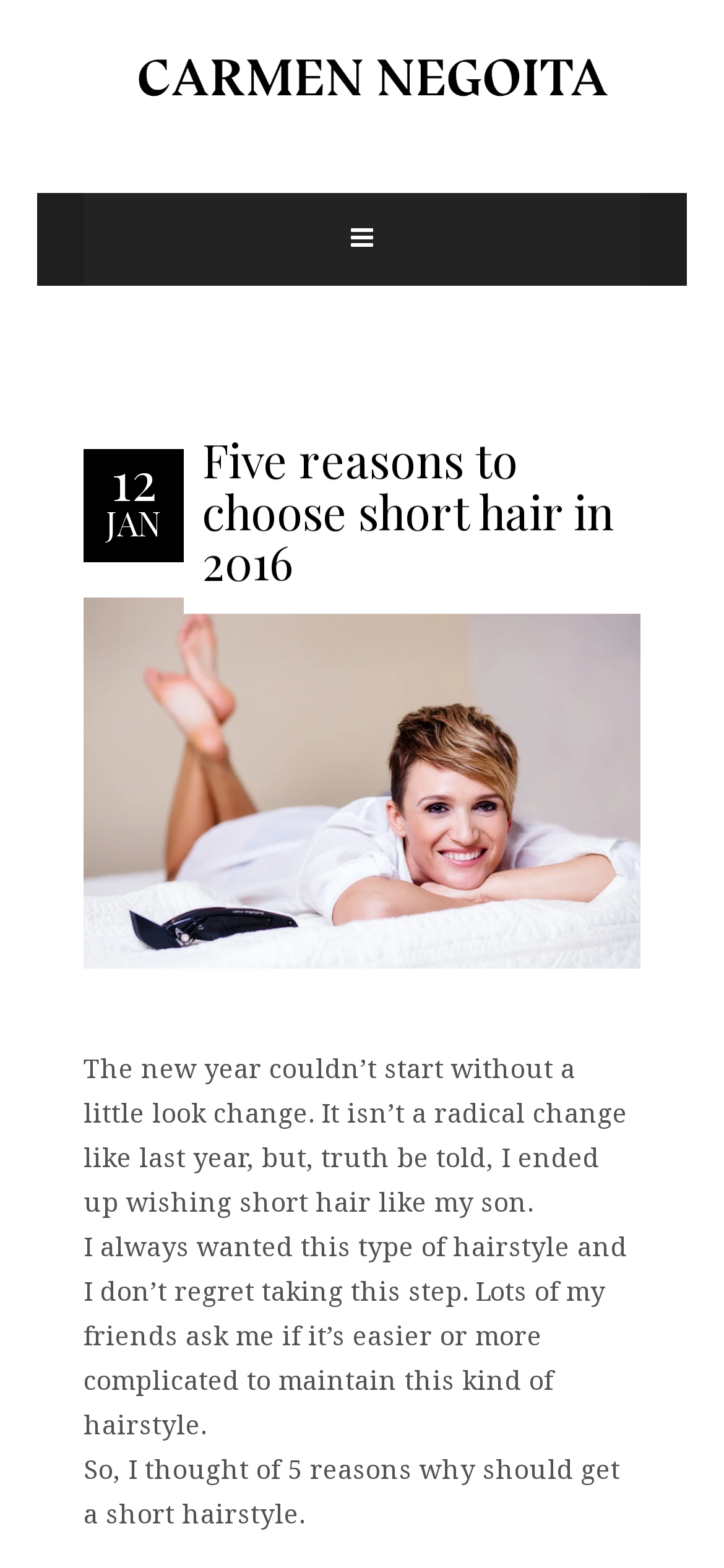What is the author's current hairstyle?
Examine the image and give a concise answer in one word or a short phrase.

Short hair